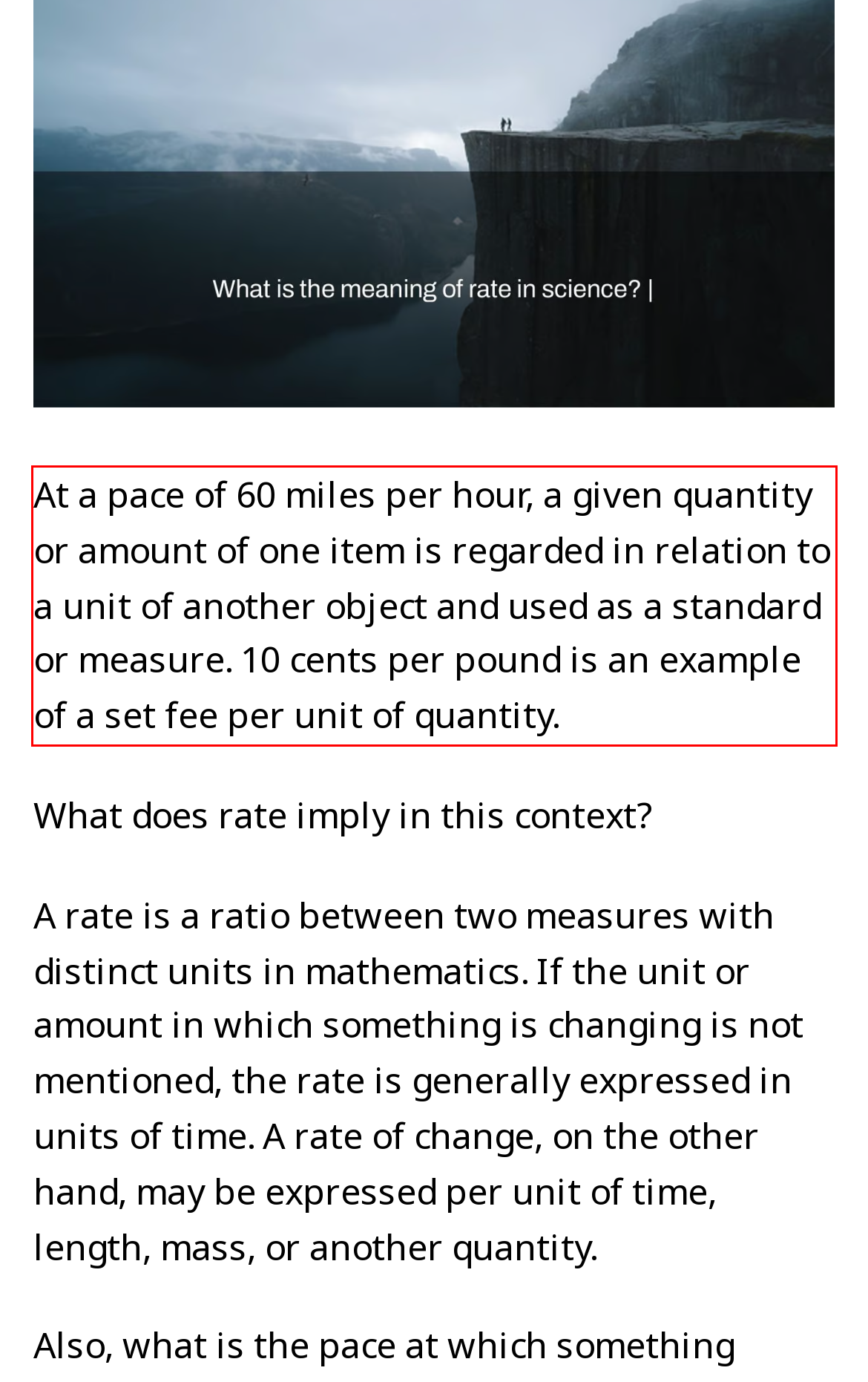Please take the screenshot of the webpage, find the red bounding box, and generate the text content that is within this red bounding box.

At a pace of 60 miles per hour, a given quantity or amount of one item is regarded in relation to a unit of another object and used as a standard or measure. 10 cents per pound is an example of a set fee per unit of quantity.